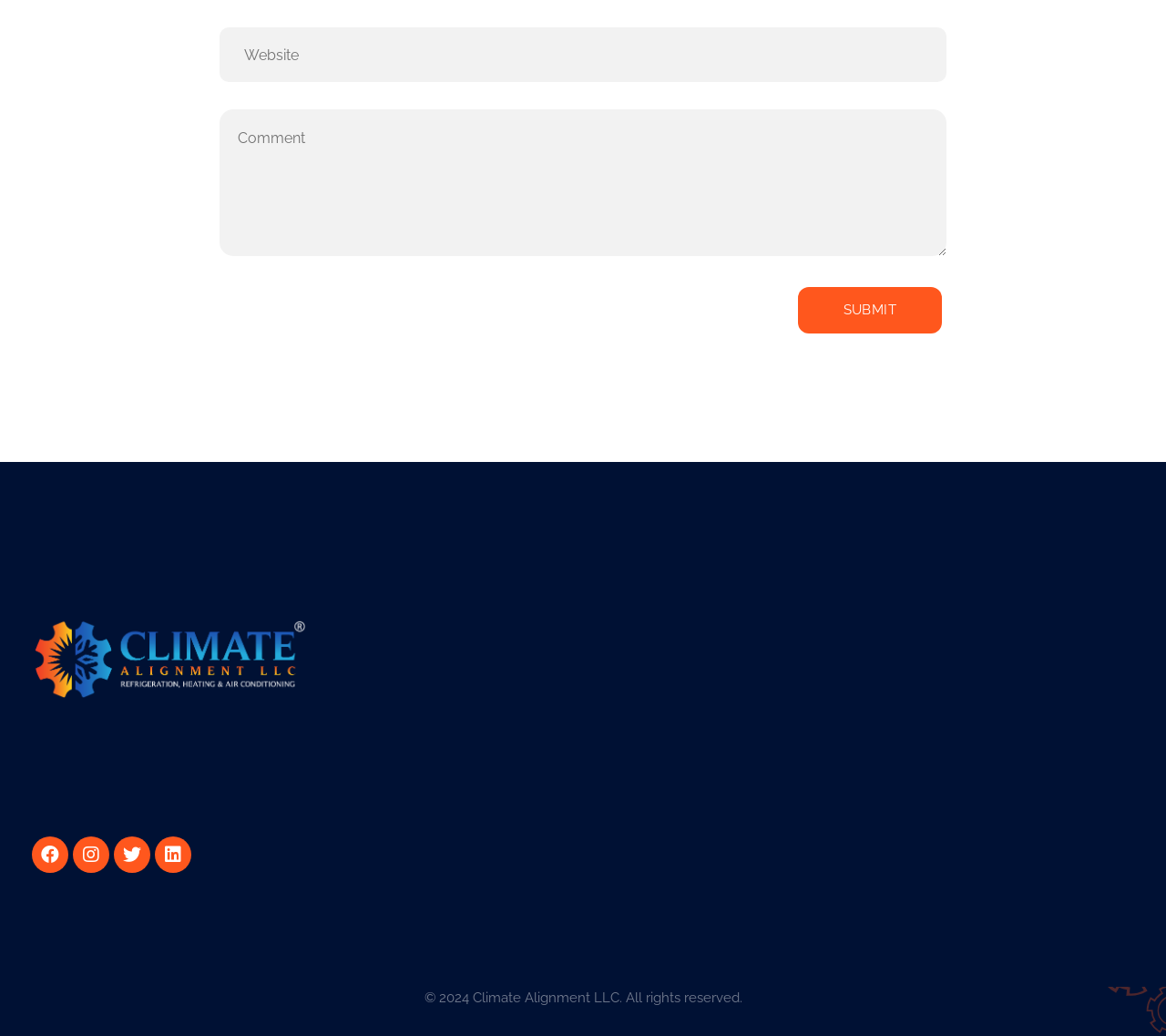Identify the bounding box coordinates of the region that needs to be clicked to carry out this instruction: "Submit a comment". Provide these coordinates as four float numbers ranging from 0 to 1, i.e., [left, top, right, bottom].

[0.684, 0.277, 0.808, 0.322]